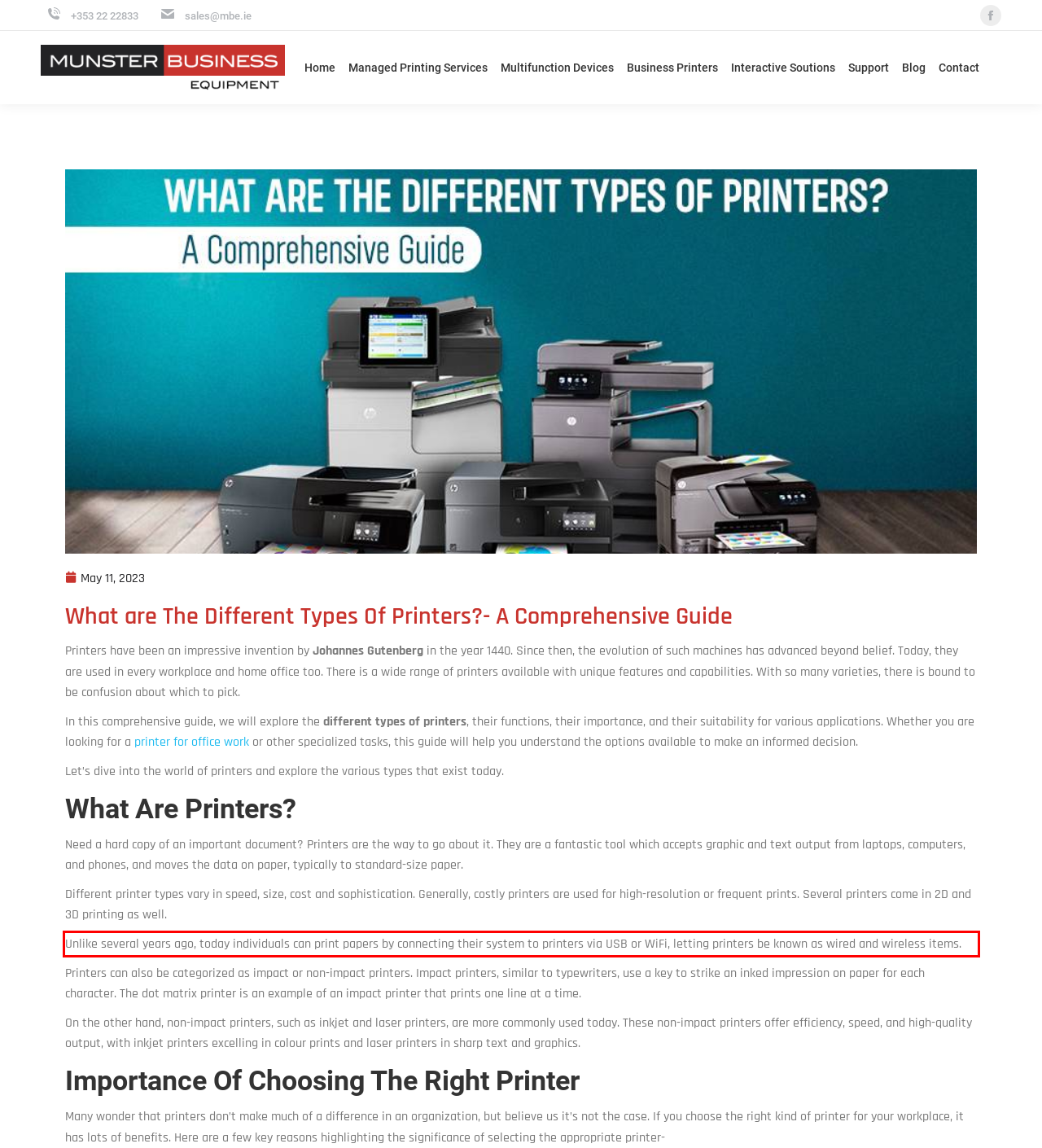Examine the webpage screenshot and use OCR to obtain the text inside the red bounding box.

Unlike several years ago, today individuals can print papers by connecting their system to printers via USB or WiFi, letting printers be known as wired and wireless items.